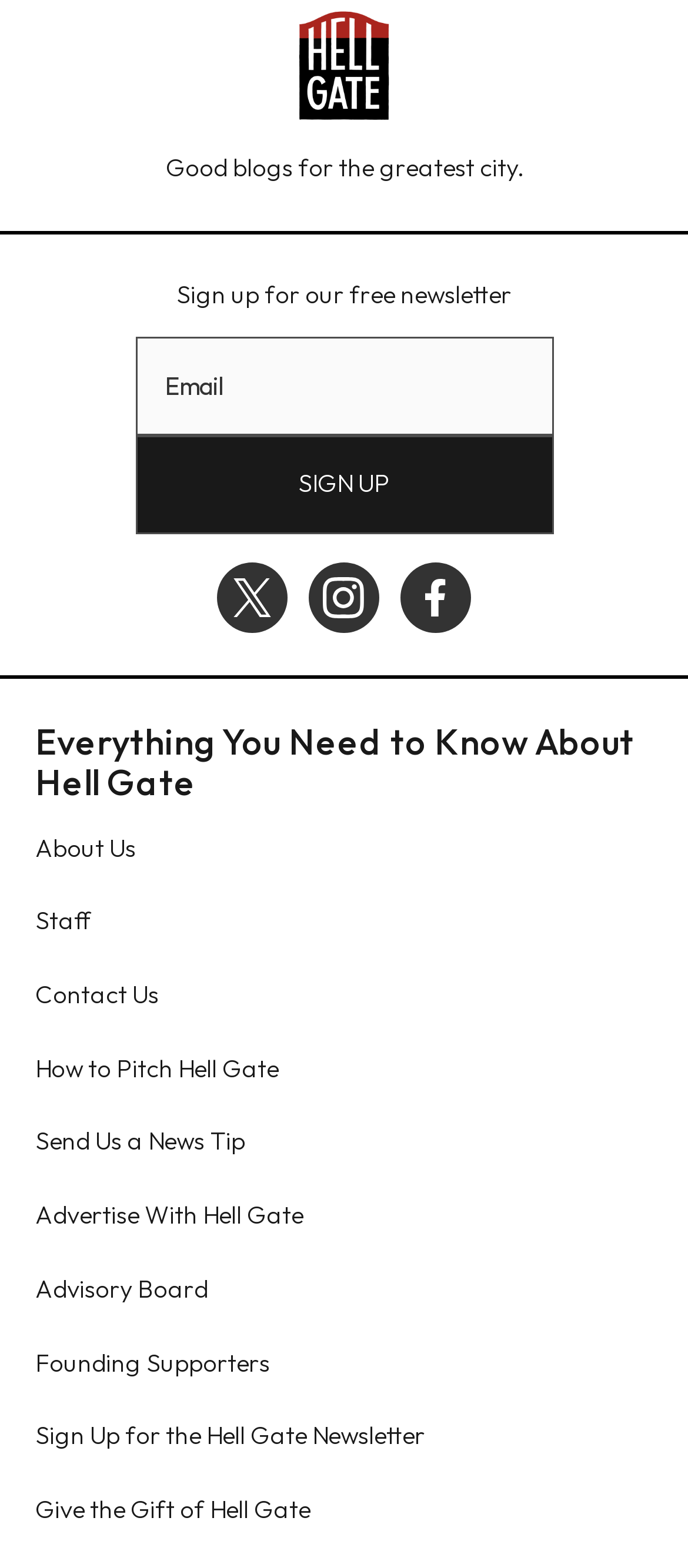Bounding box coordinates are given in the format (top-left x, top-left y, bottom-right x, bottom-right y). All values should be floating point numbers between 0 and 1. Provide the bounding box coordinate for the UI element described as: Hell Gate Instagram

[0.449, 0.358, 0.551, 0.403]